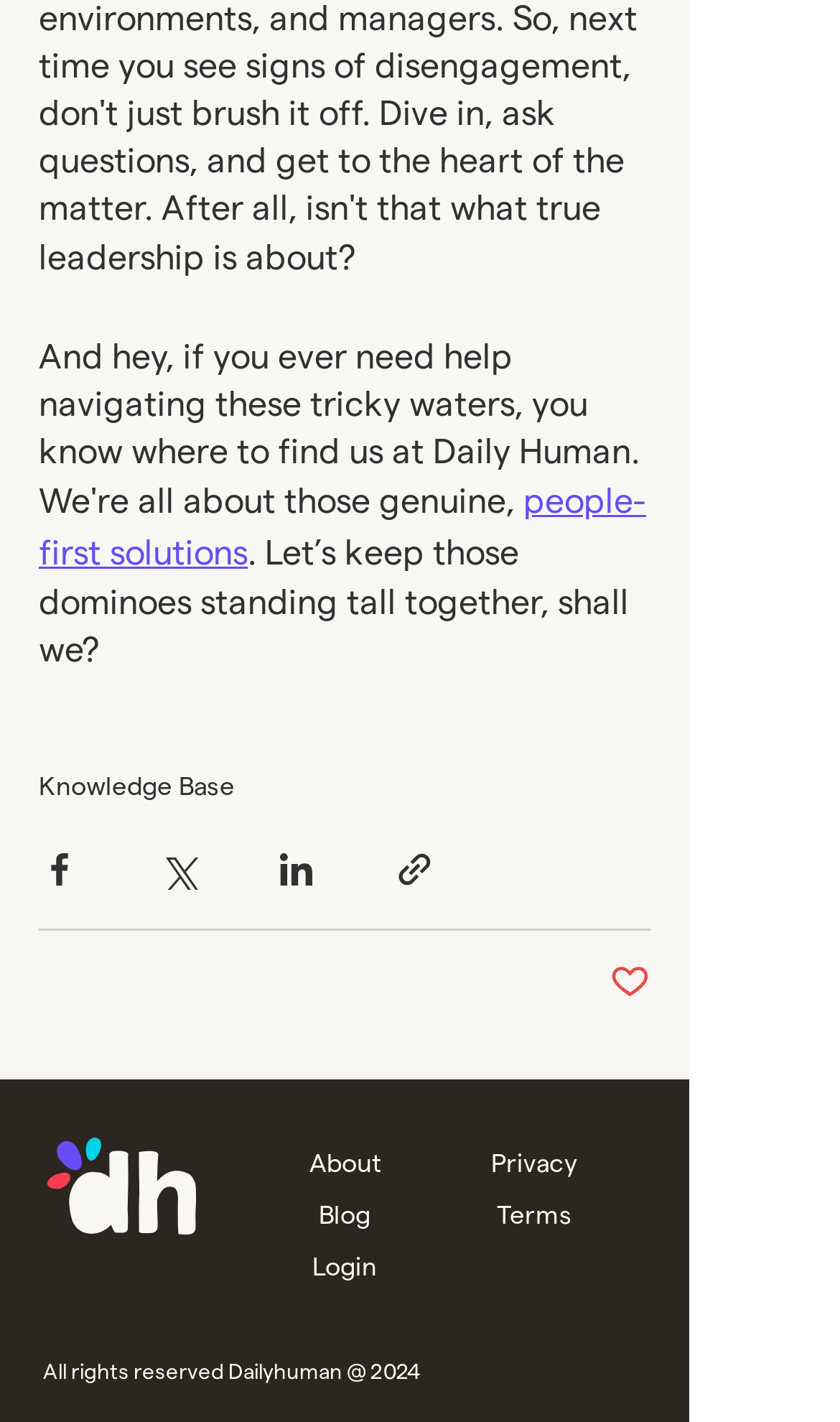What is the position of the 'Post not marked as liked' button?
Using the image as a reference, answer the question in detail.

The 'Post not marked as liked' button is located at the bottom right of the webpage, with its bounding box coordinates being [0.726, 0.675, 0.774, 0.707].